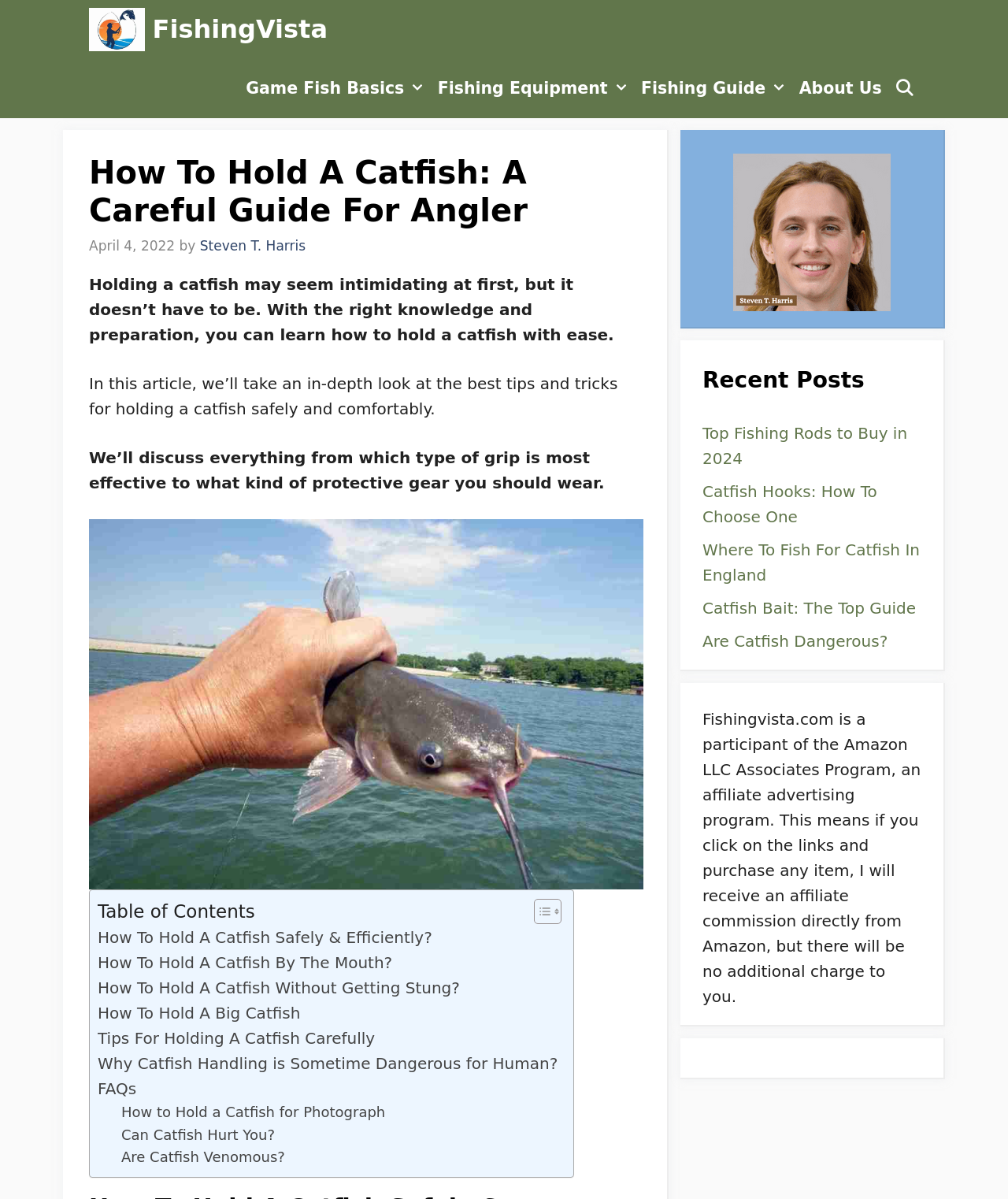What is the name of the website?
Using the image as a reference, give a one-word or short phrase answer.

FishingVista